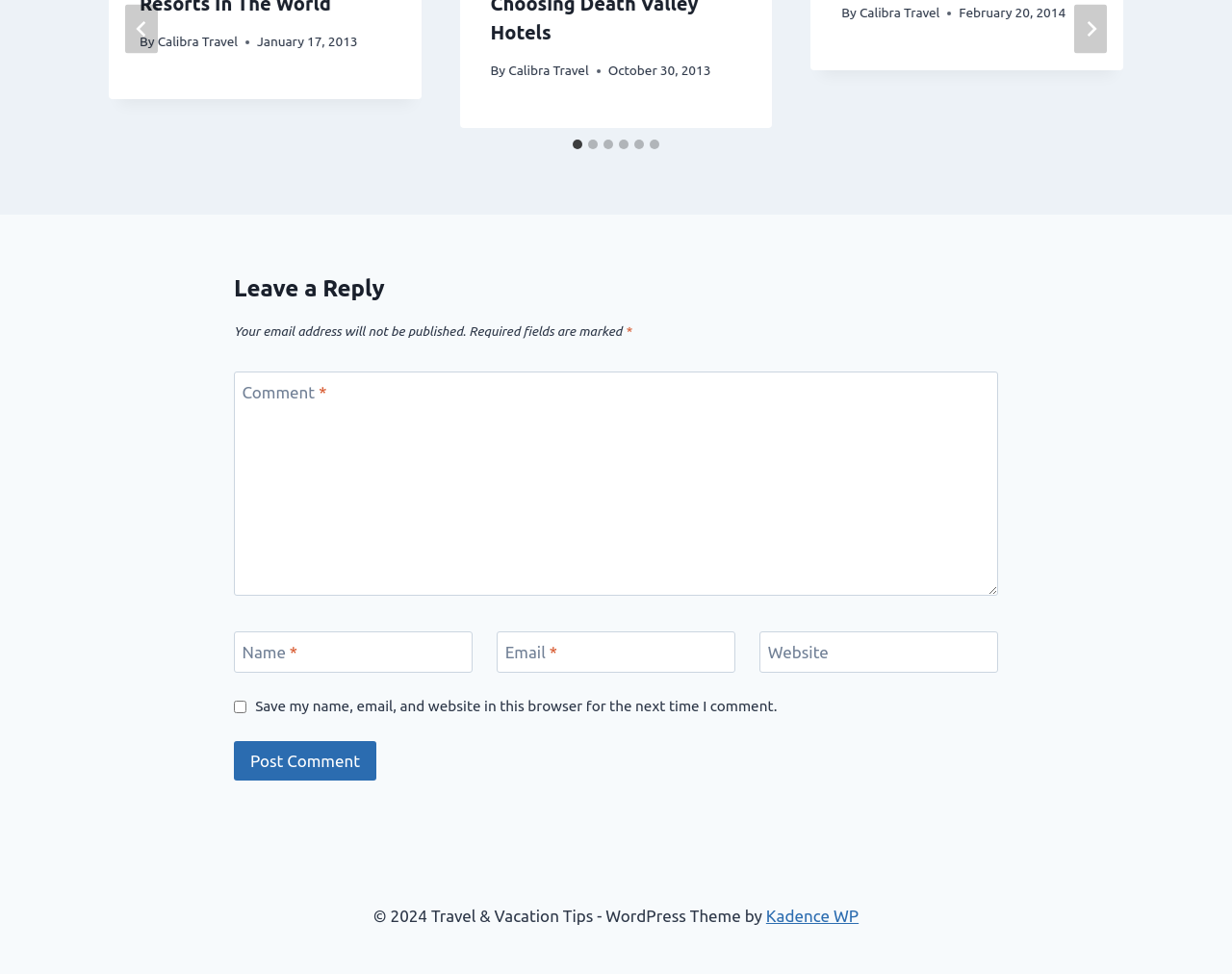Locate the bounding box of the UI element defined by this description: "parent_node: Website aria-label="Website" name="url" placeholder="https://www.example.com"". The coordinates should be given as four float numbers between 0 and 1, formatted as [left, top, right, bottom].

[0.617, 0.648, 0.81, 0.691]